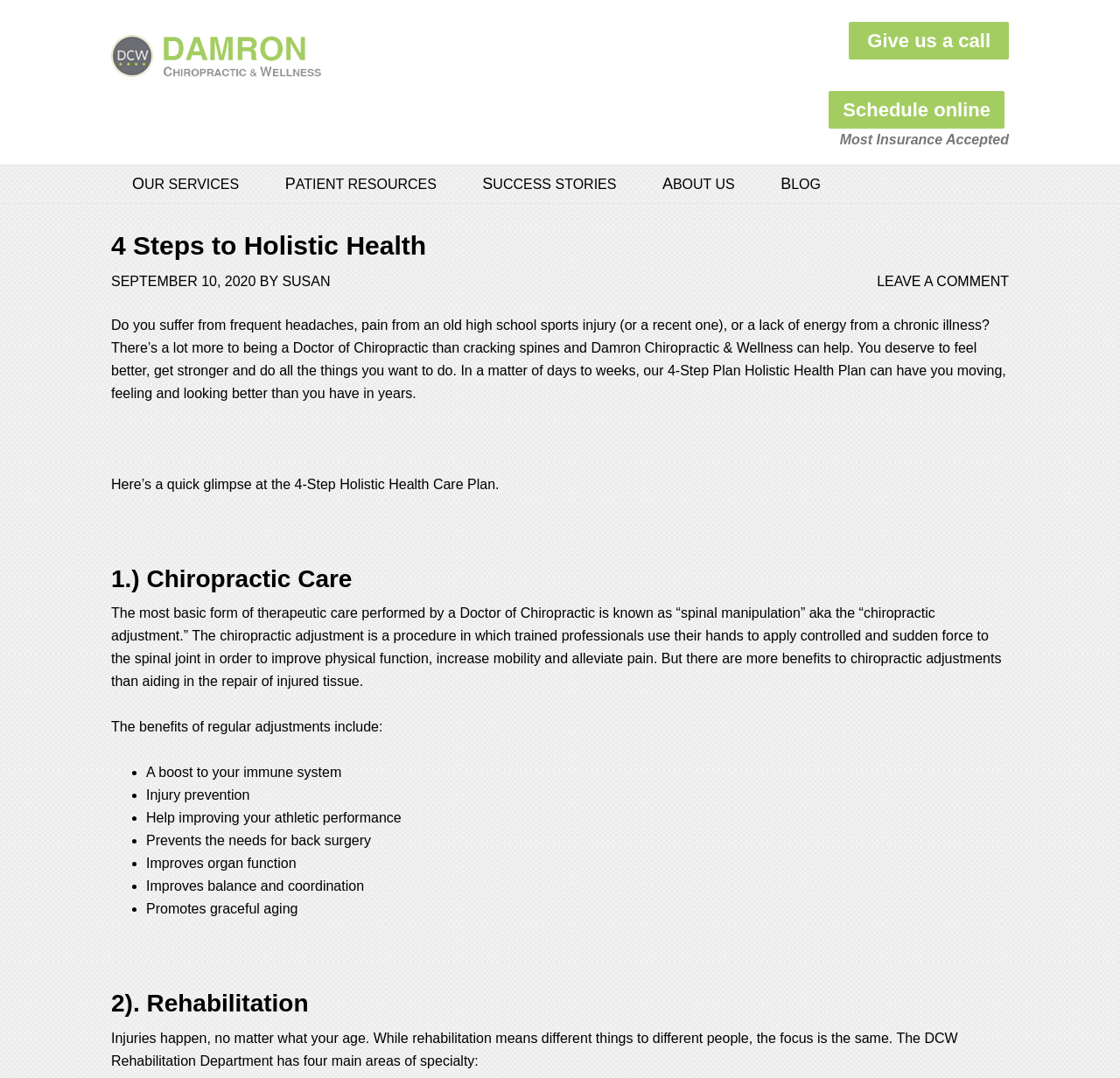Please identify the bounding box coordinates of the area that needs to be clicked to follow this instruction: "Click on the 'SUSAN' link".

[0.252, 0.254, 0.295, 0.268]